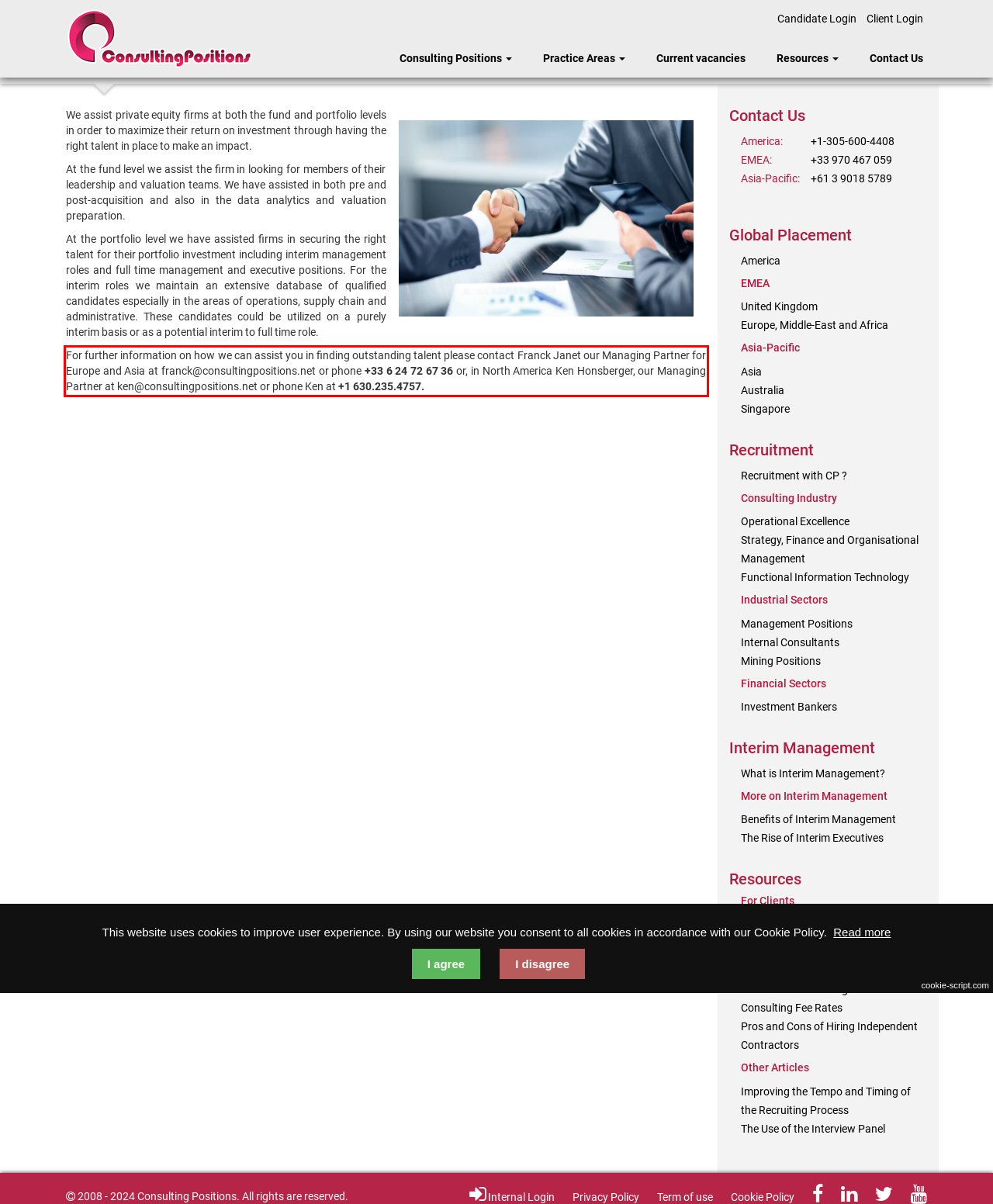You are provided with a screenshot of a webpage containing a red bounding box. Please extract the text enclosed by this red bounding box.

For further information on how we can assist you in finding outstanding talent please contact Franck Janet our Managing Partner for Europe and Asia at franck@consultingpositions.net or phone +33 6 24 72 67 36 or, in North America Ken Honsberger, our Managing Partner at ken@consultingpositions.net or phone Ken at +1 630.235.4757.